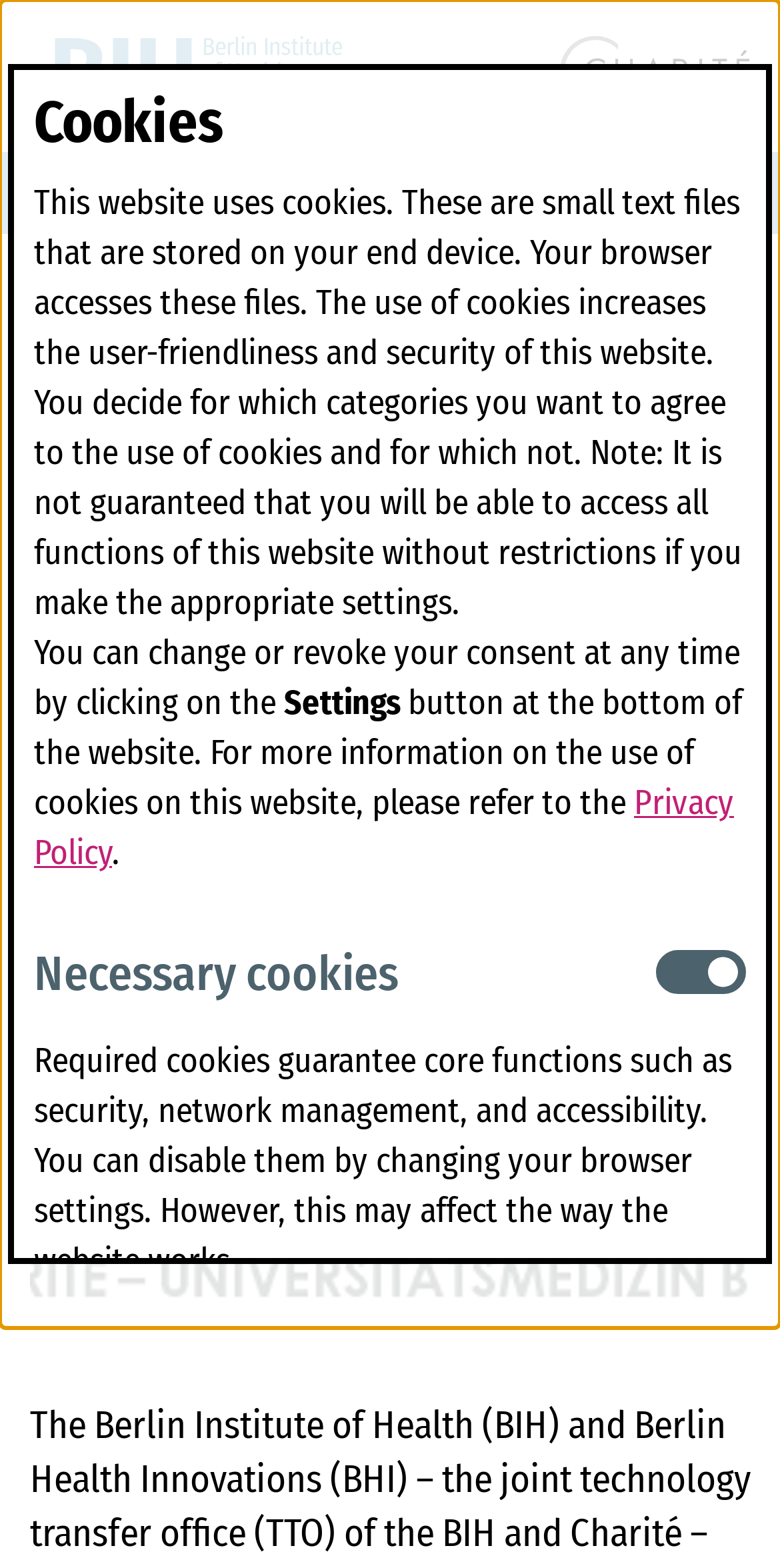Using the given description, provide the bounding box coordinates formatted as (top-left x, top-left y, bottom-right x, bottom-right y), with all values being floating point numbers between 0 and 1. Description: Cookies

[0.044, 0.058, 0.956, 0.101]